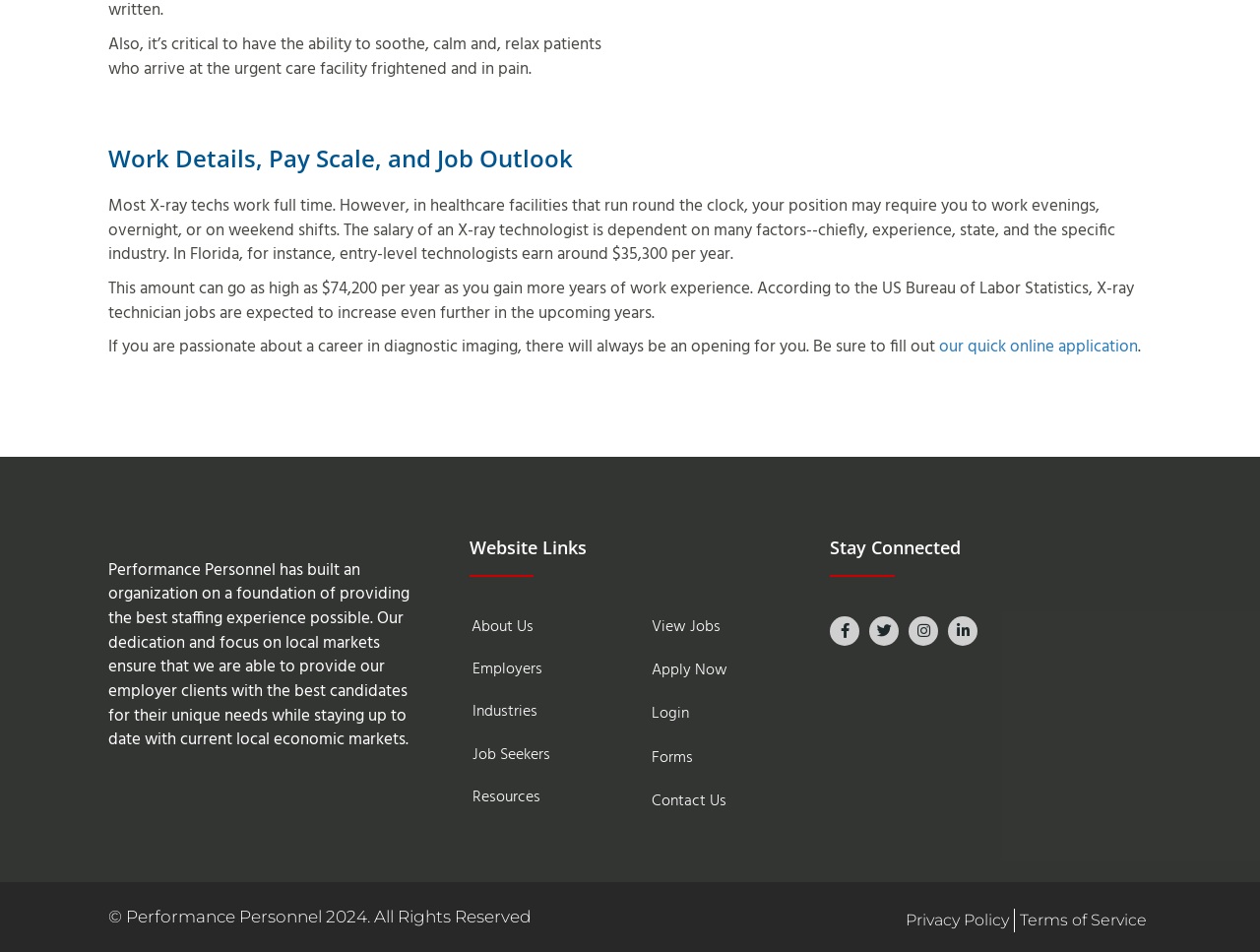Based on the provided description, "Industries", find the bounding box of the corresponding UI element in the screenshot.

[0.364, 0.726, 0.437, 0.771]